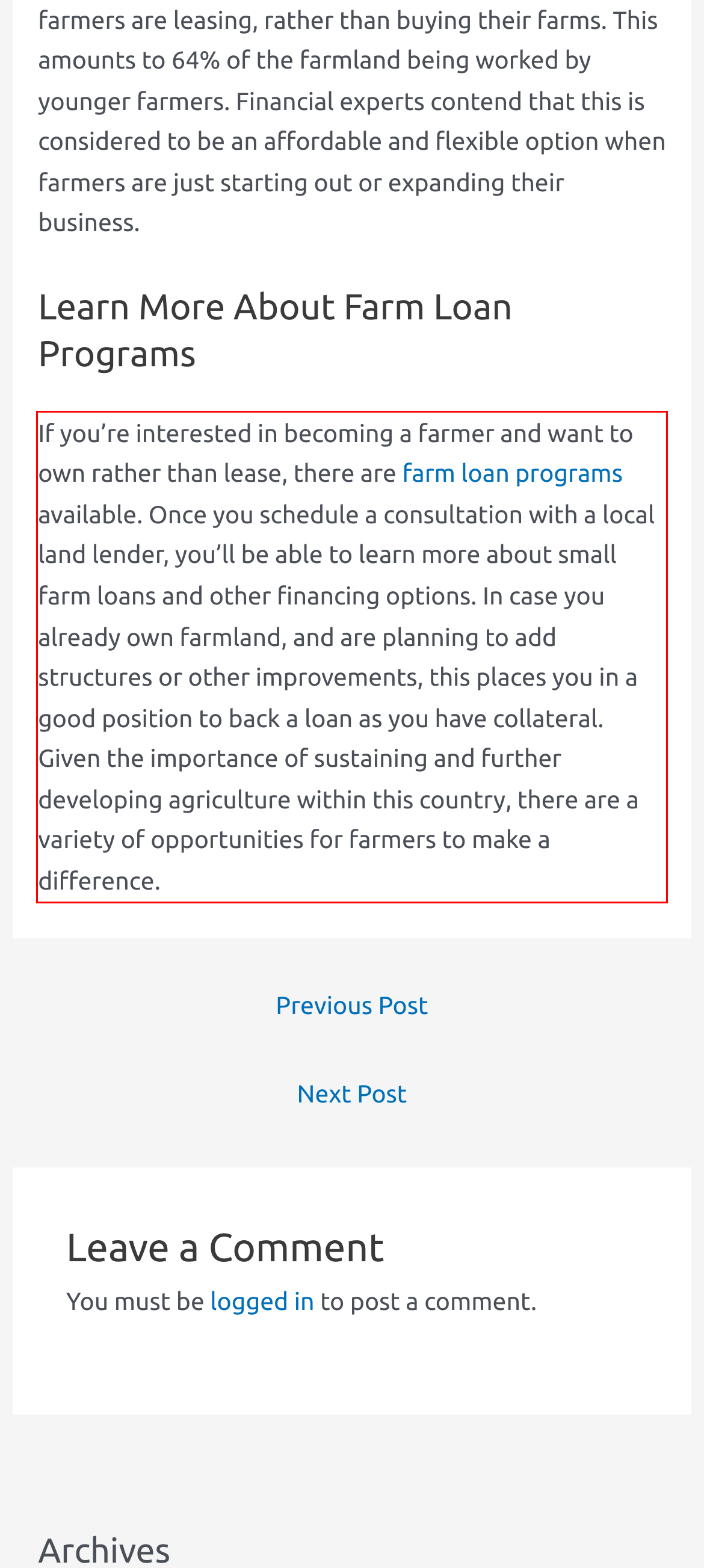You are provided with a screenshot of a webpage containing a red bounding box. Please extract the text enclosed by this red bounding box.

If you’re interested in becoming a farmer and want to own rather than lease, there are farm loan programs available. Once you schedule a consultation with a local land lender, you’ll be able to learn more about small farm loans and other financing options. In case you already own farmland, and are planning to add structures or other improvements, this places you in a good position to back a loan as you have collateral. Given the importance of sustaining and further developing agriculture within this country, there are a variety of opportunities for farmers to make a difference.